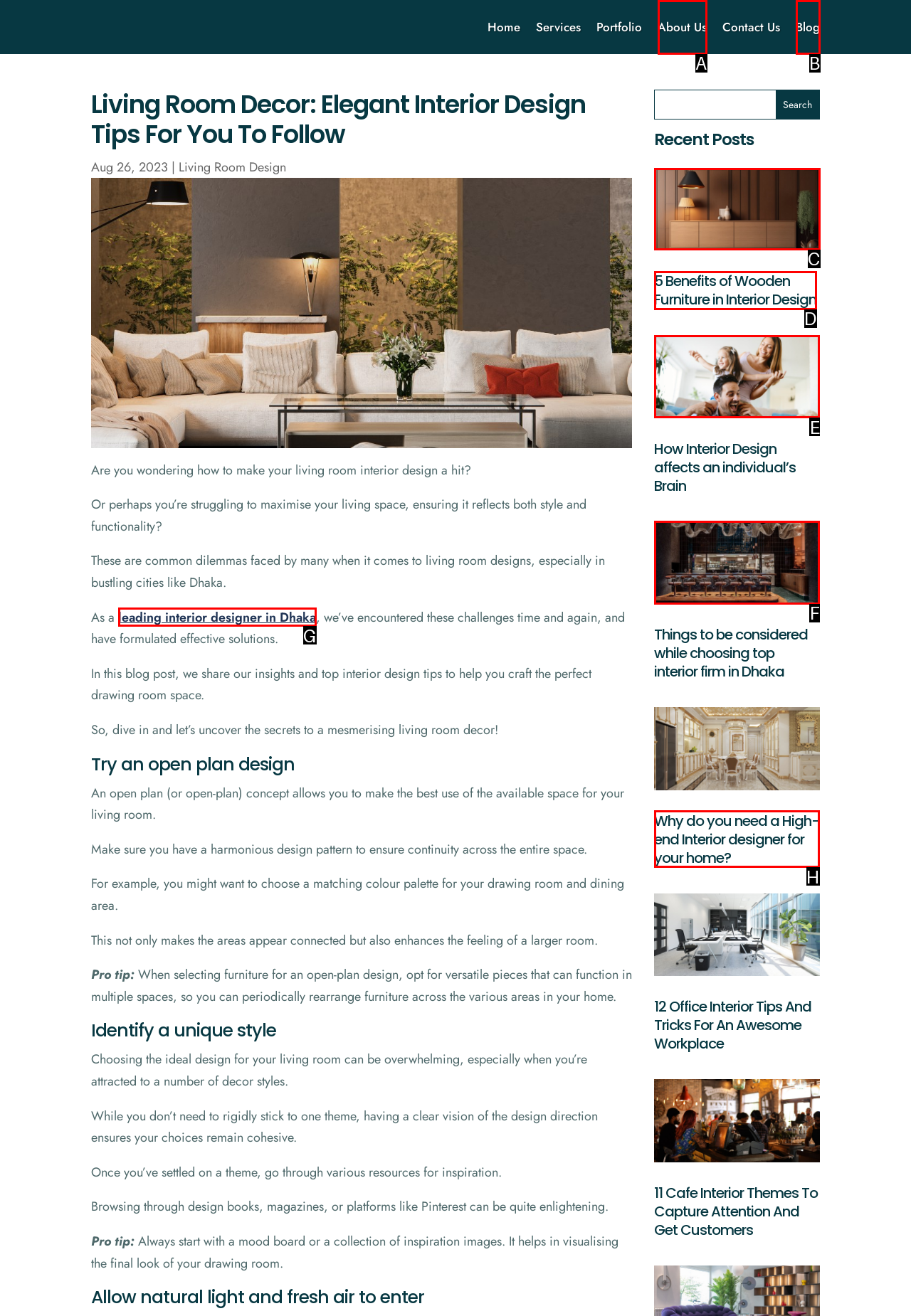What is the letter of the UI element you should click to Read the '5 Benefits of Wooden Furniture in Interior Design' article? Provide the letter directly.

C